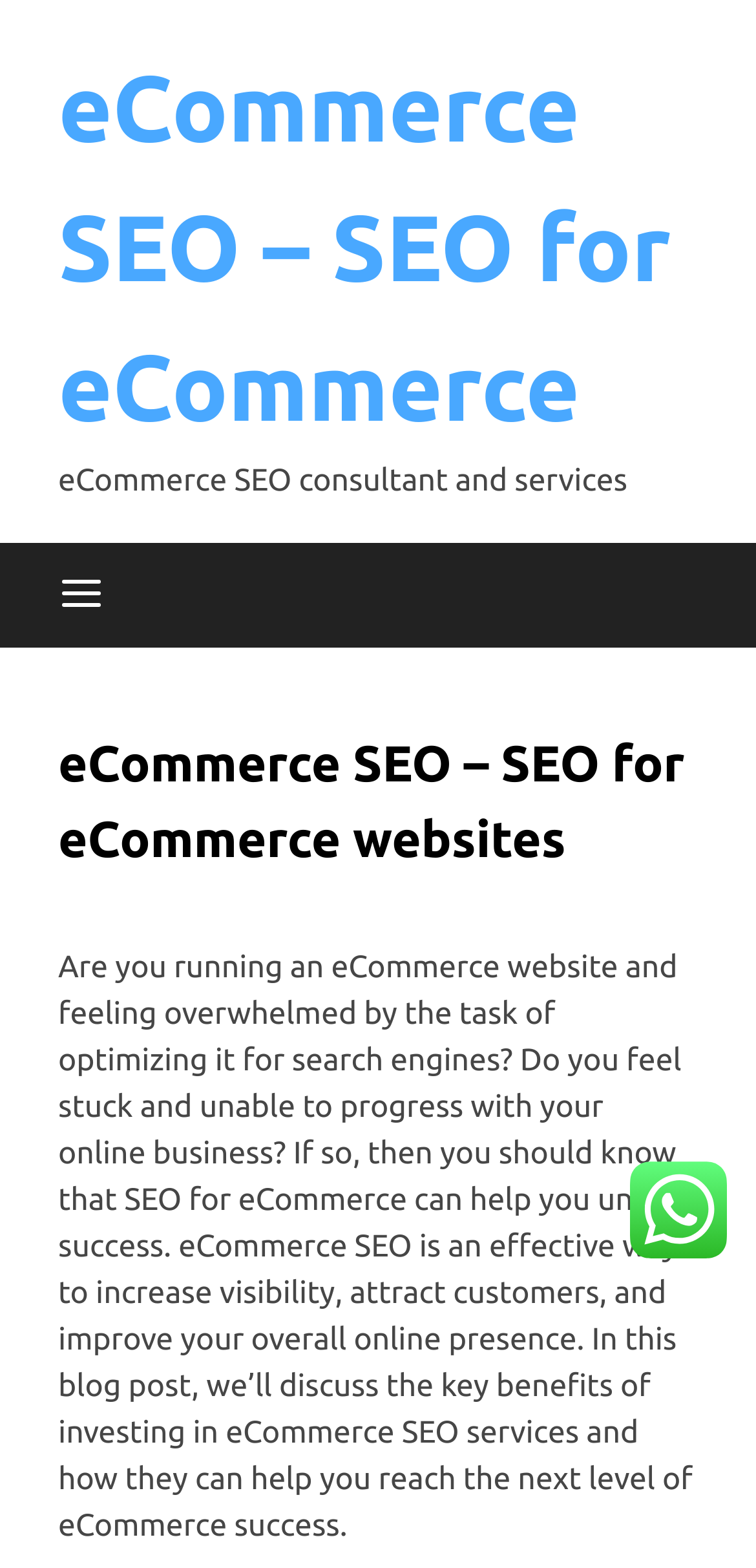Provide a single word or phrase to answer the given question: 
What is the topic of the blog post?

eCommerce SEO